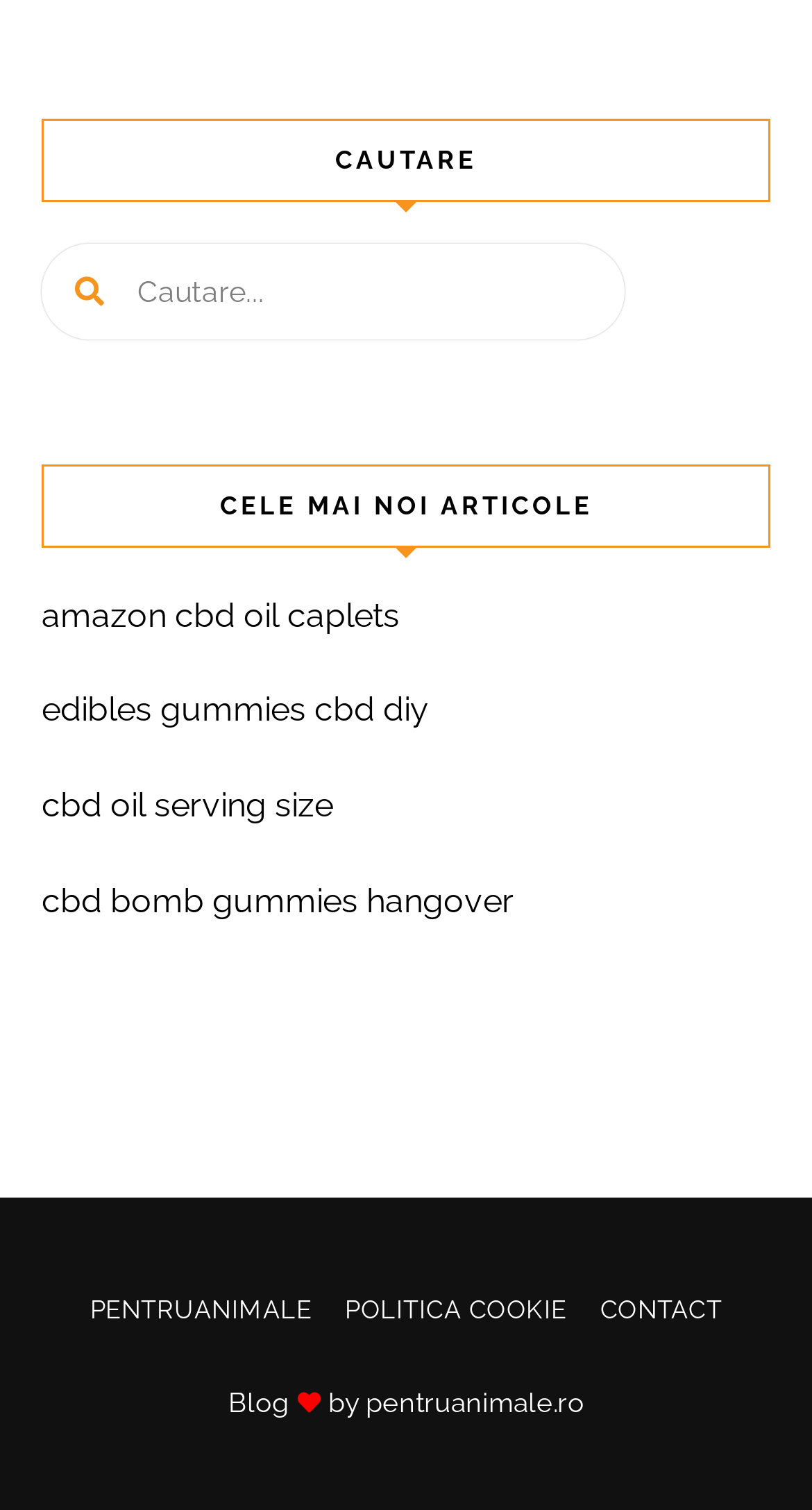Please provide a brief answer to the question using only one word or phrase: 
What is the search box placeholder text?

Cautare...